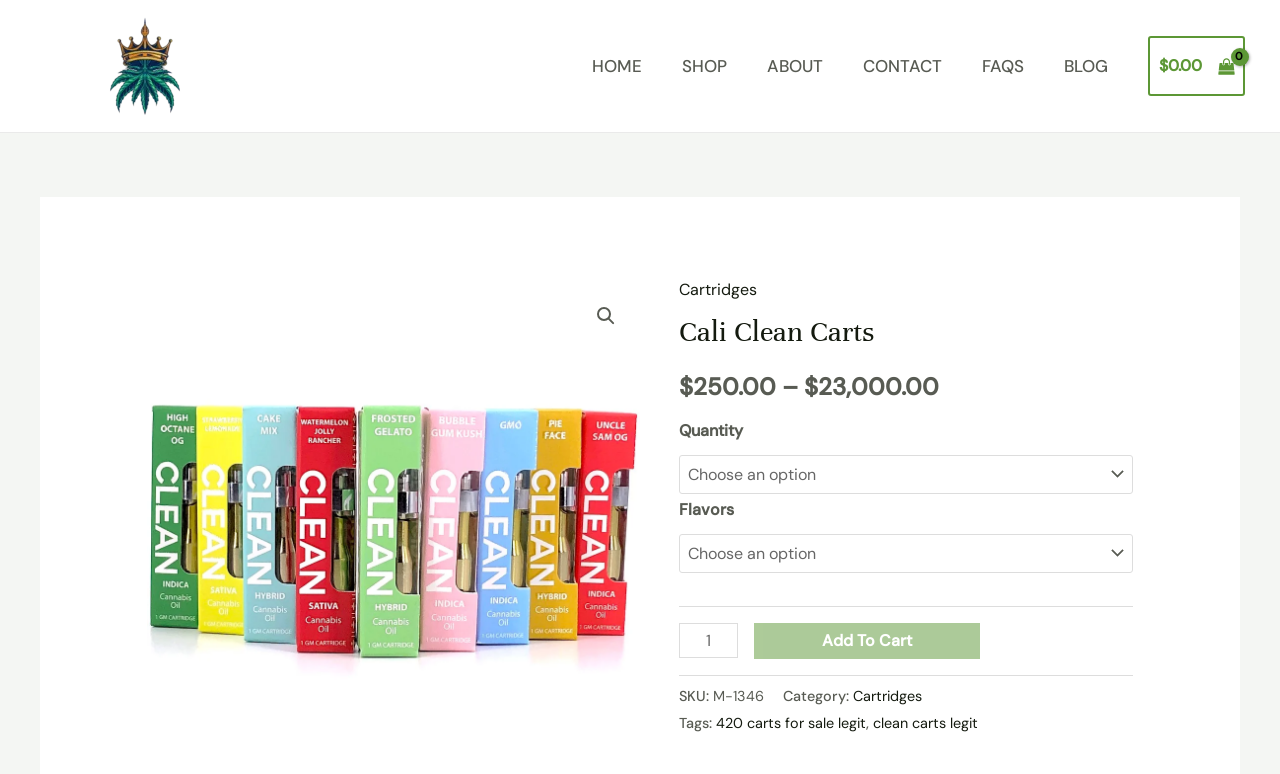Please determine the bounding box coordinates of the element's region to click in order to carry out the following instruction: "Select a flavor". The coordinates should be four float numbers between 0 and 1, i.e., [left, top, right, bottom].

[0.531, 0.69, 0.885, 0.74]